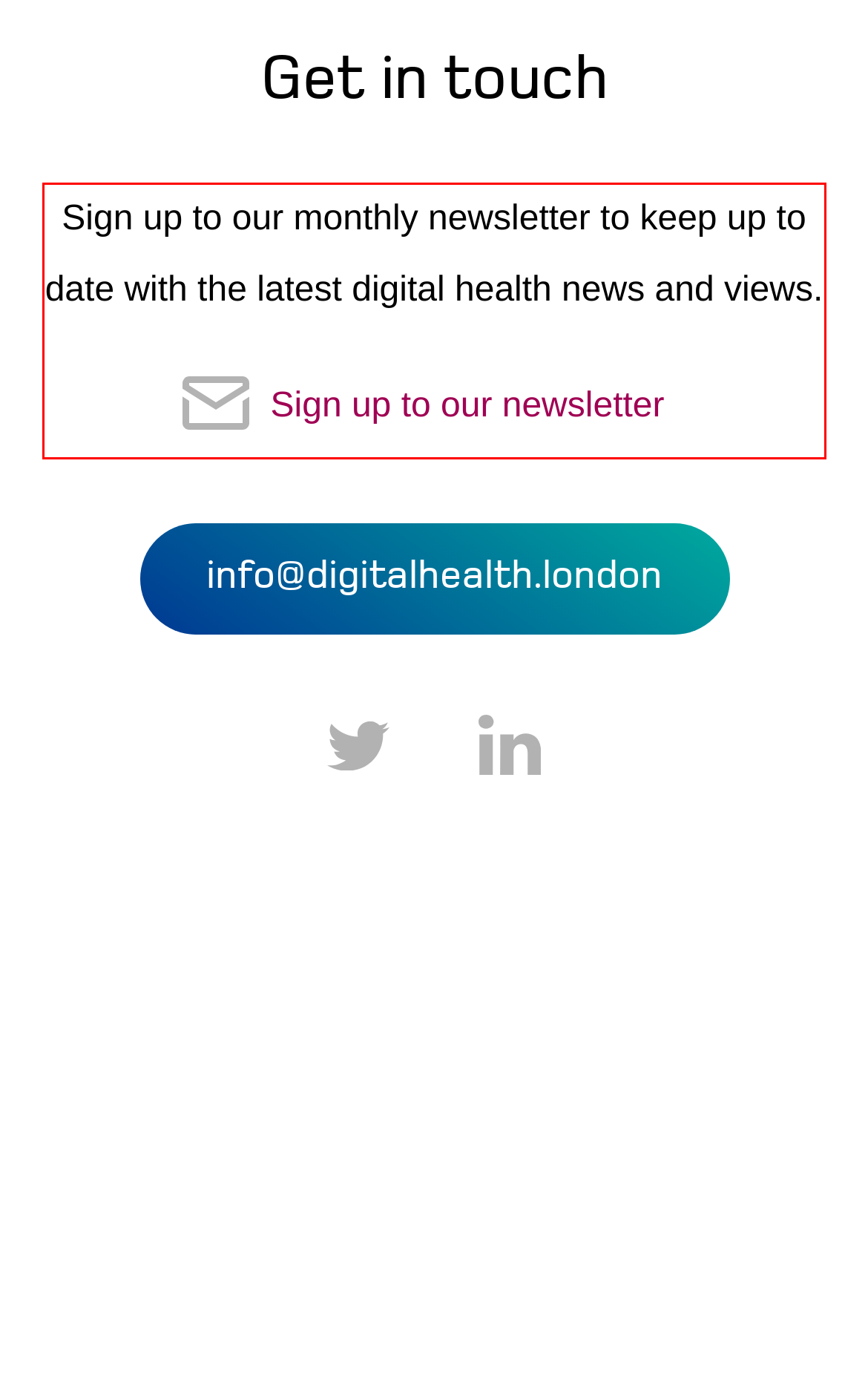Locate the red bounding box in the provided webpage screenshot and use OCR to determine the text content inside it.

Sign up to our monthly newsletter to keep up to date with the latest digital health news and views. Sign up to our newsletter